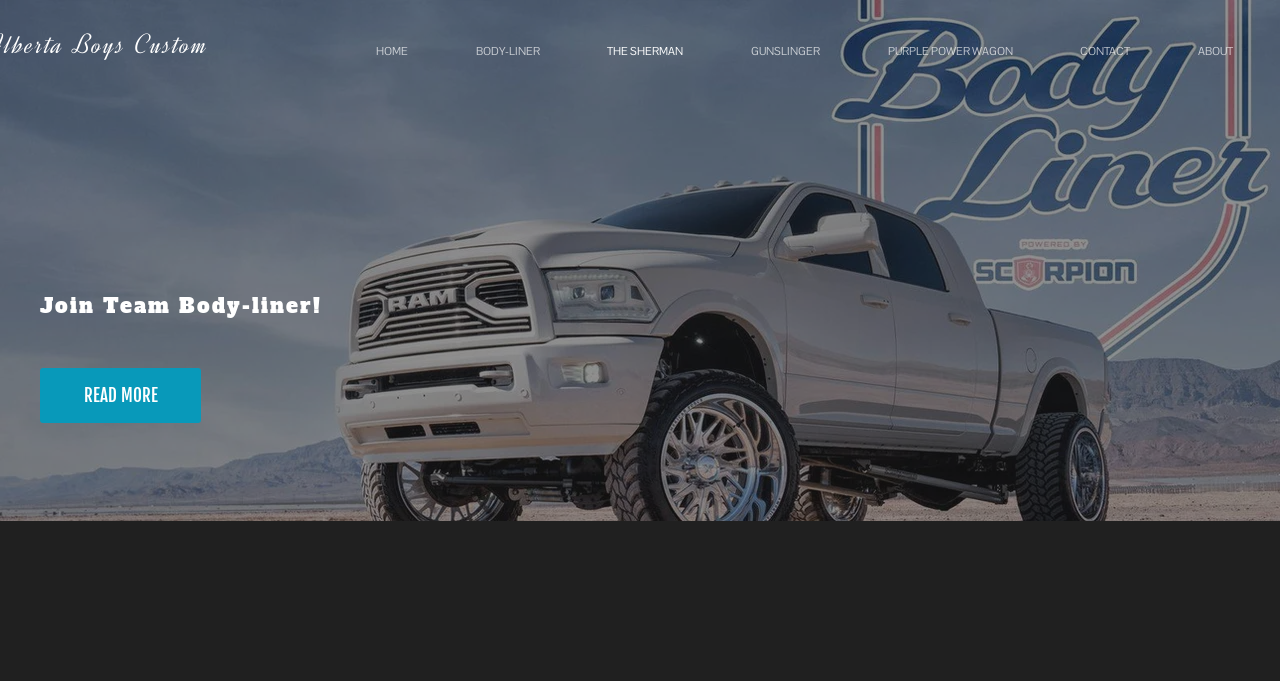Please find the bounding box for the following UI element description. Provide the coordinates in (top-left x, top-left y, bottom-right x, bottom-right y) format, with values between 0 and 1: Contact

[0.818, 0.053, 0.91, 0.097]